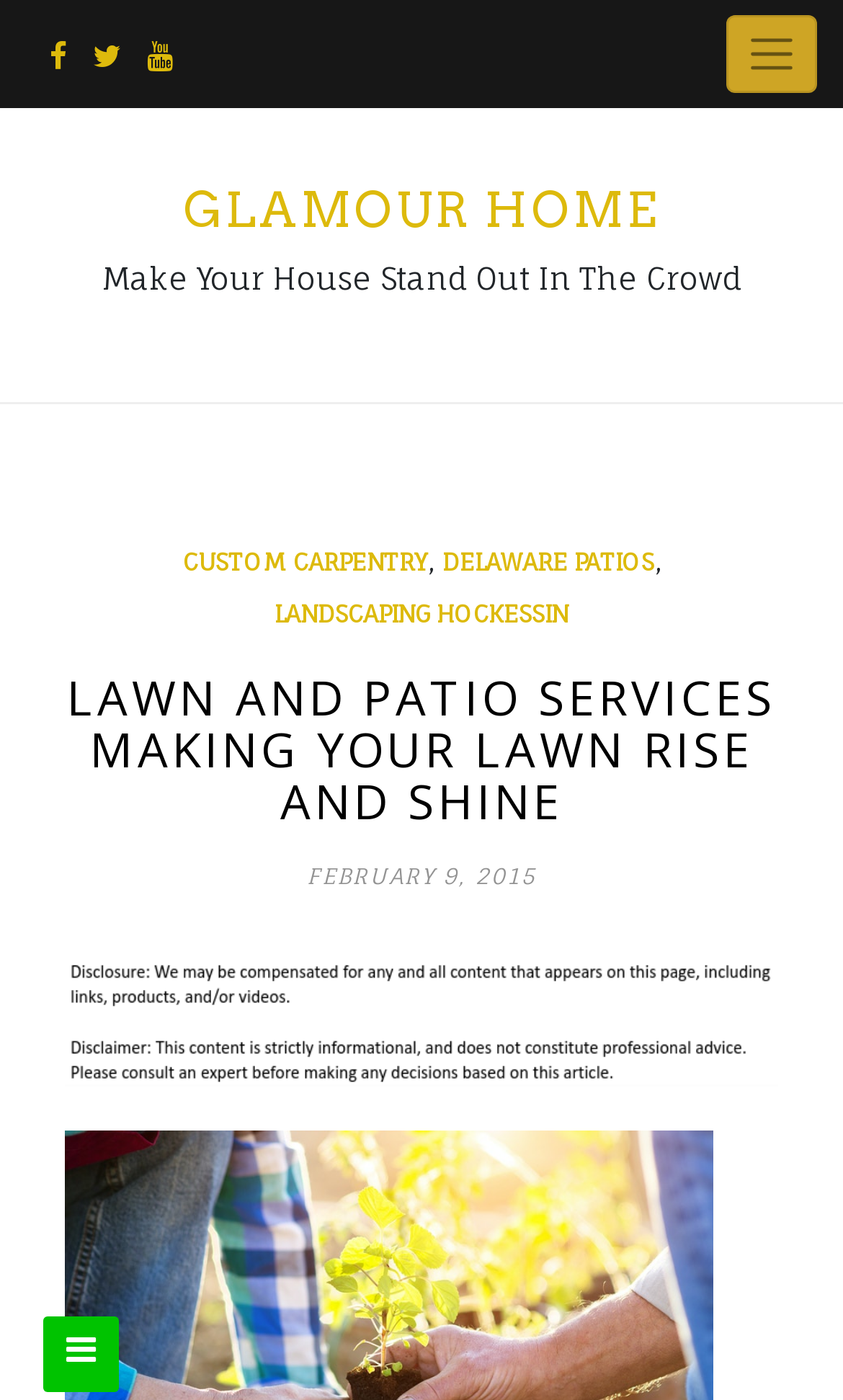What is the date of the latest article?
Answer the question with detailed information derived from the image.

The date of the latest article can be found in the StaticText element with the text 'FEBRUARY 9, 2015' which is located below the heading element.